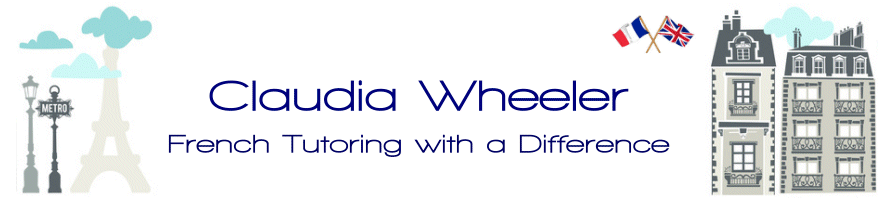How many flags are displayed in the image?
Refer to the image and provide a detailed answer to the question.

The image showcases two flags, one representing France and the other representing the United Kingdom, symbolizing cultural connections in language learning.